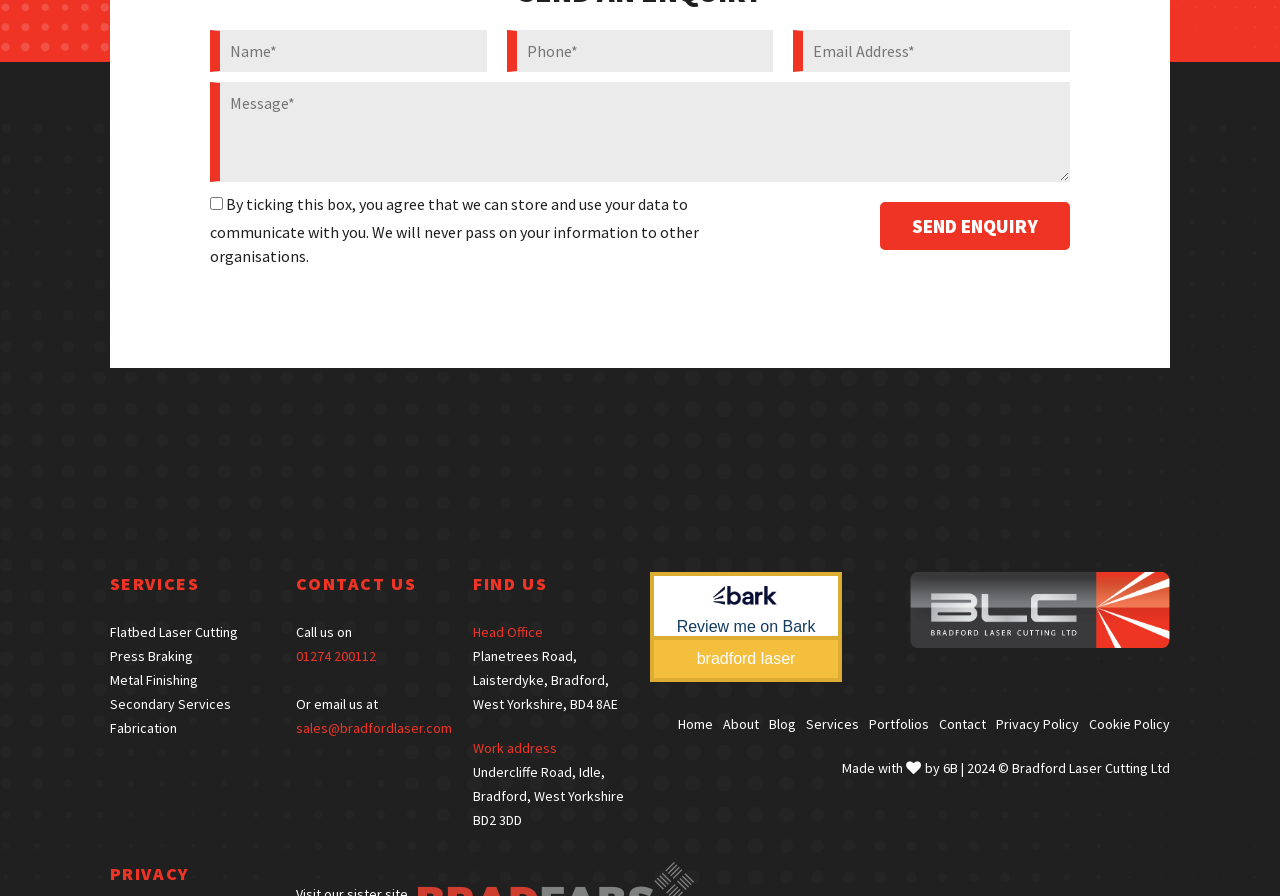Answer the following inquiry with a single word or phrase:
What services are offered by Bradford Laser Cutting Ltd?

Laser cutting, press braking, metal finishing, fabrication, and secondary services